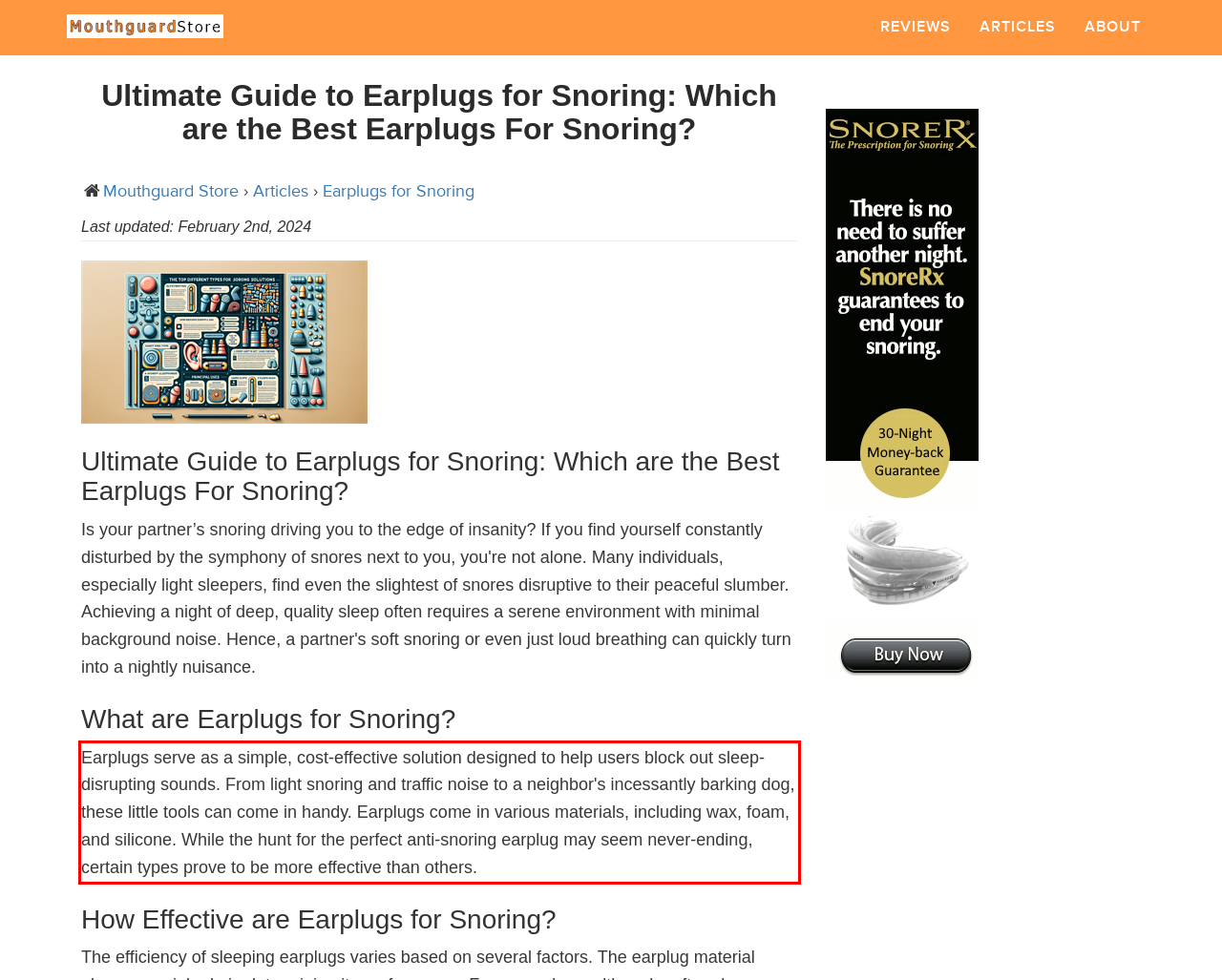Please identify and extract the text from the UI element that is surrounded by a red bounding box in the provided webpage screenshot.

Earplugs serve as a simple, cost-effective solution designed to help users block out sleep-disrupting sounds. From light snoring and traffic noise to a neighbor's incessantly barking dog, these little tools can come in handy. Earplugs come in various materials, including wax, foam, and silicone. While the hunt for the perfect anti-snoring earplug may seem never-ending, certain types prove to be more effective than others.